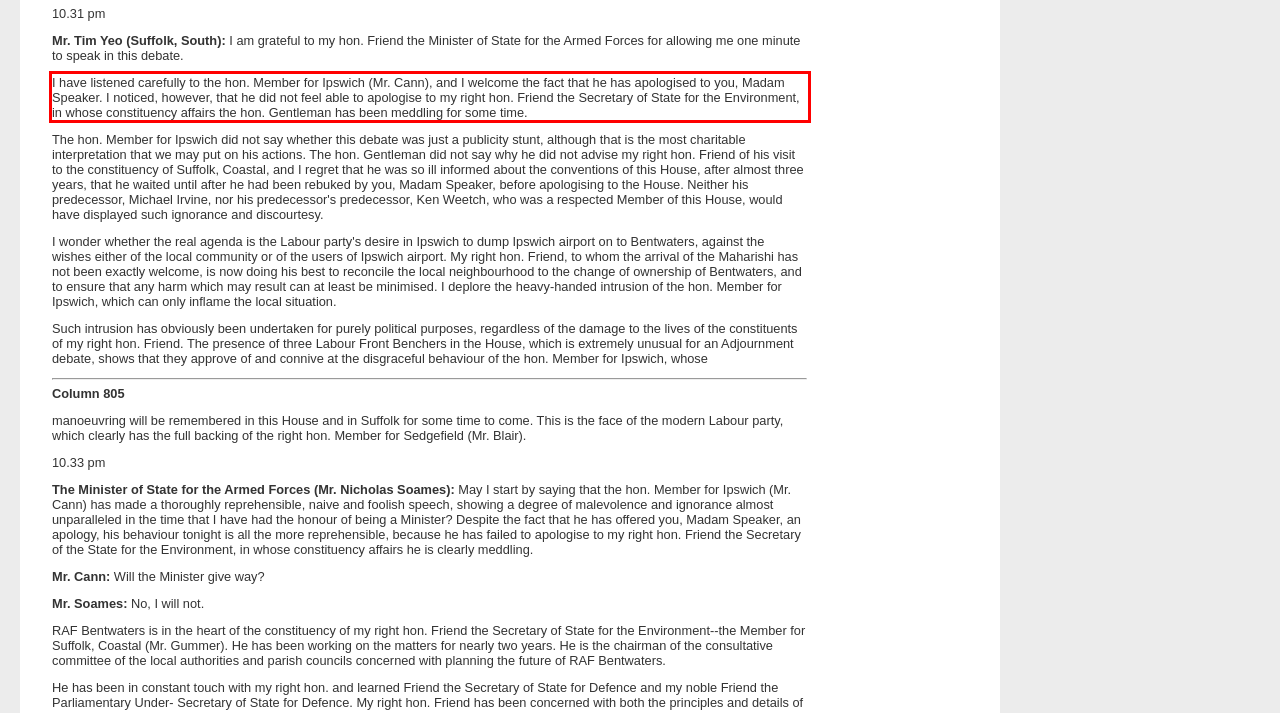In the given screenshot, locate the red bounding box and extract the text content from within it.

I have listened carefully to the hon. Member for Ipswich (Mr. Cann), and I welcome the fact that he has apologised to you, Madam Speaker. I noticed, however, that he did not feel able to apologise to my right hon. Friend the Secretary of State for the Environment, in whose constituency affairs the hon. Gentleman has been meddling for some time.